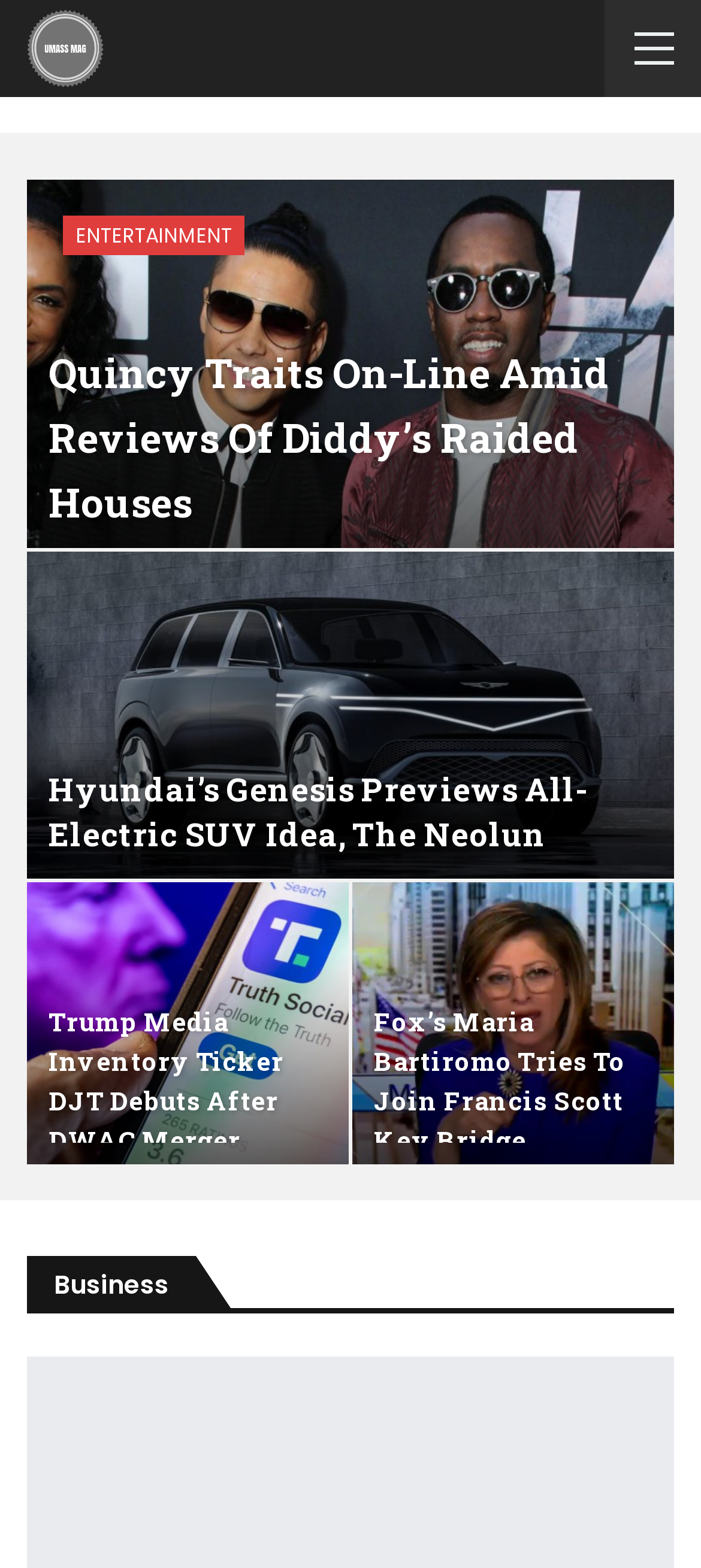How many headings are on this webpage?
Using the image, respond with a single word or phrase.

5